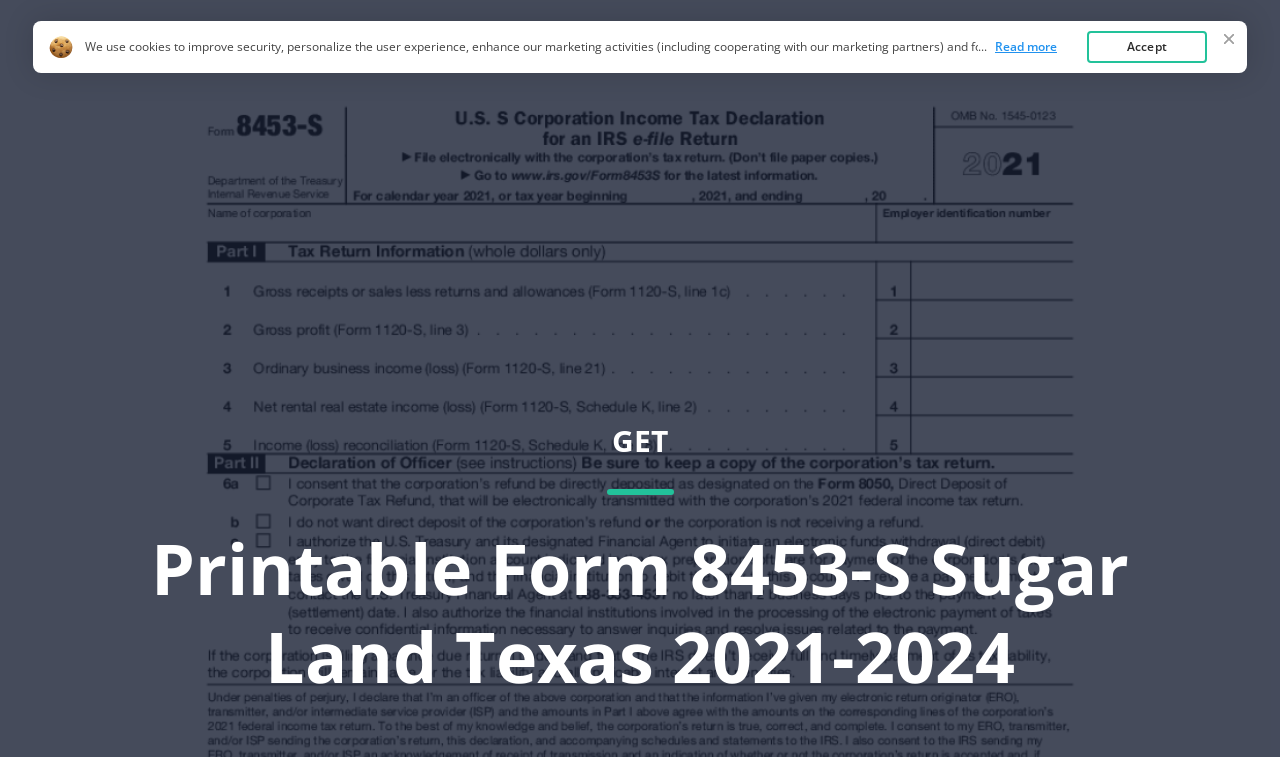Locate the bounding box coordinates of the UI element described by: "“here“". Provide the coordinates as four float numbers between 0 and 1, formatted as [left, top, right, bottom].

[0.15, 0.071, 0.179, 0.094]